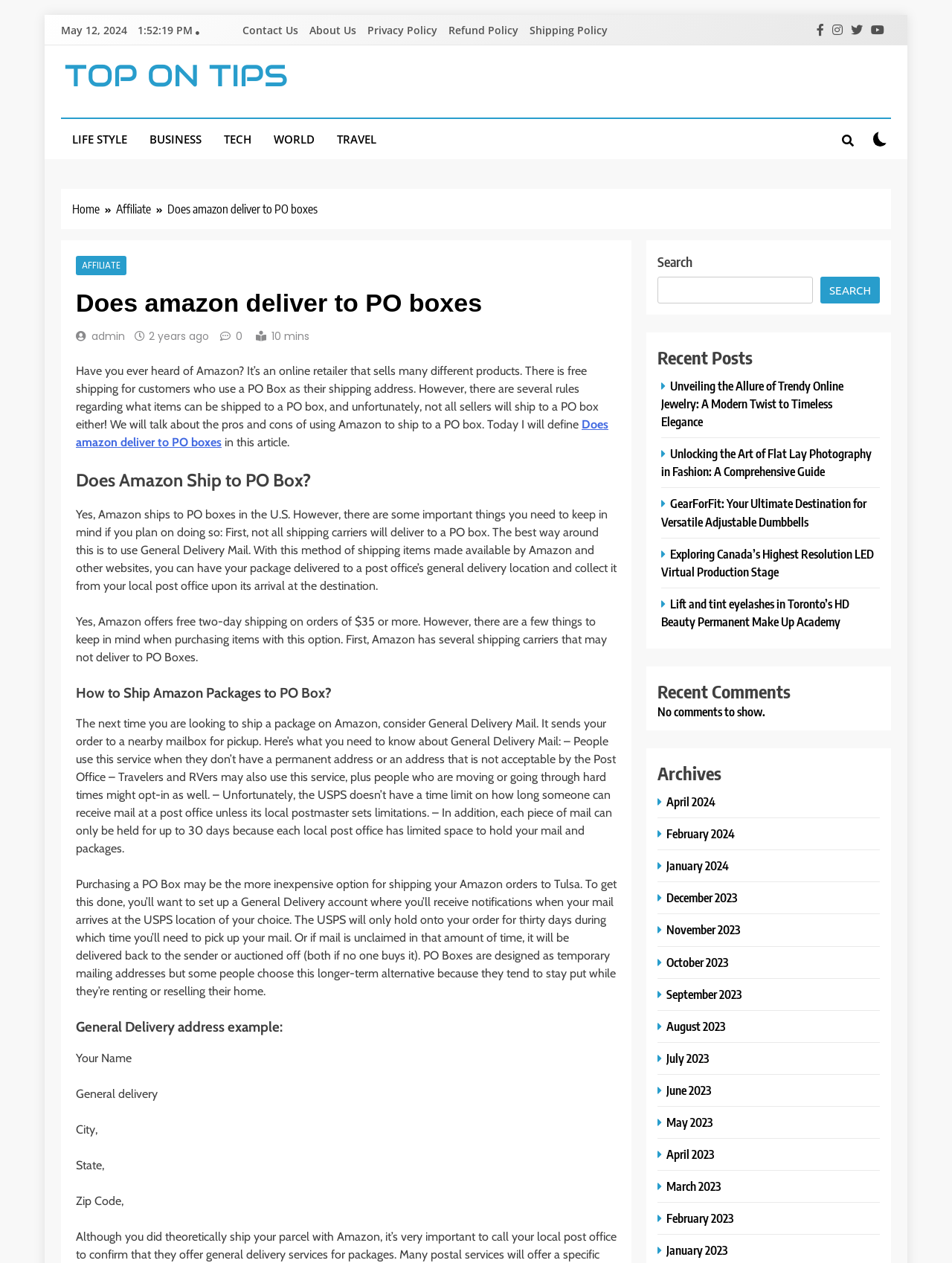Reply to the question with a single word or phrase:
Can Amazon ship to PO boxes?

Yes